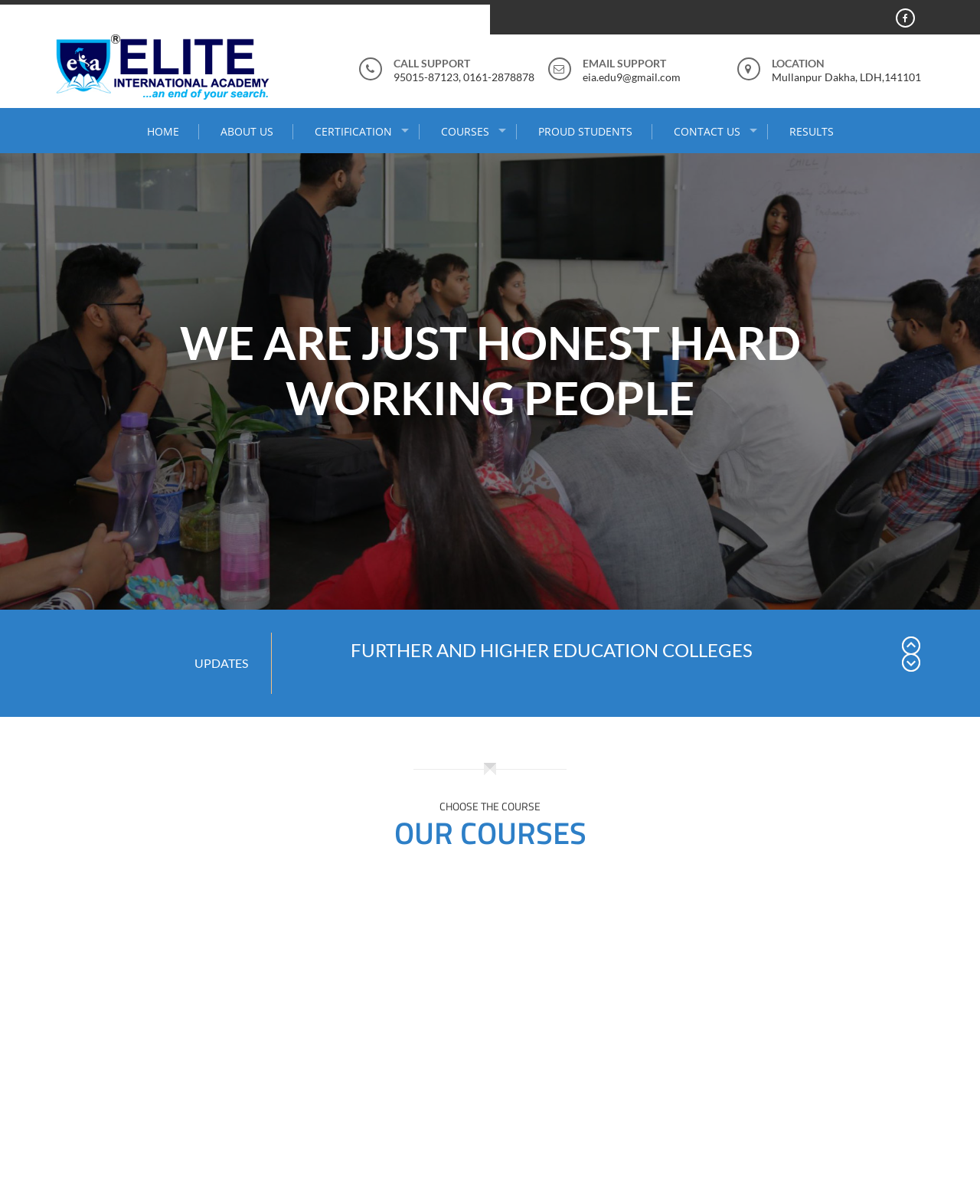Pinpoint the bounding box coordinates of the element that must be clicked to accomplish the following instruction: "Click the HOME link". The coordinates should be in the format of four float numbers between 0 and 1, i.e., [left, top, right, bottom].

[0.13, 0.103, 0.203, 0.116]